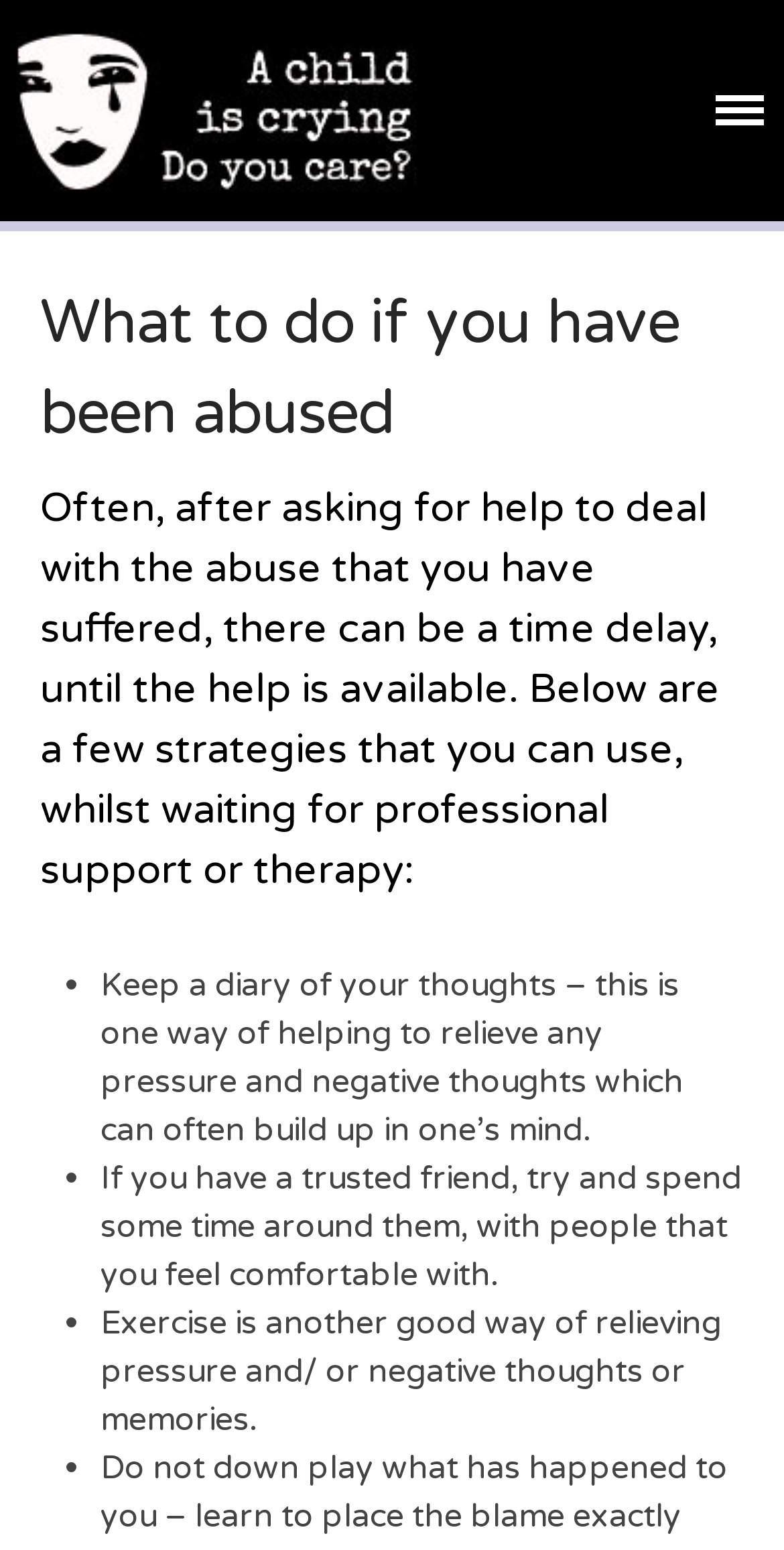Please identify the bounding box coordinates of the clickable region that I should interact with to perform the following instruction: "Click the 'Personal Stories' link". The coordinates should be expressed as four float numbers between 0 and 1, i.e., [left, top, right, bottom].

[0.449, 0.796, 0.936, 0.833]